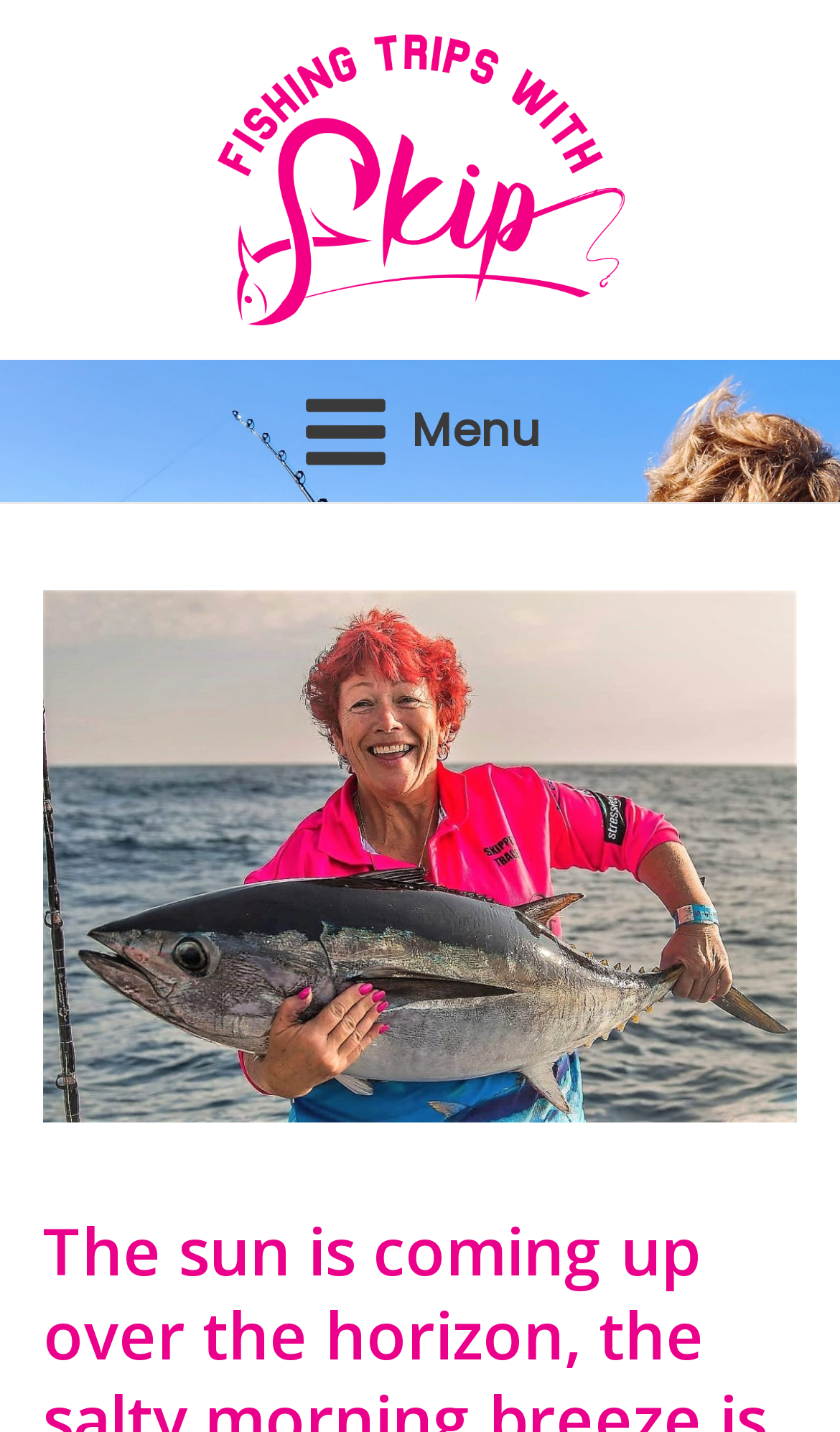Using the provided description alt="FISHING TRIPS WITH SKIP", find the bounding box coordinates for the UI element. Provide the coordinates in (top-left x, top-left y, bottom-right x, bottom-right y) format, ensuring all values are between 0 and 1.

[0.258, 0.11, 0.742, 0.138]